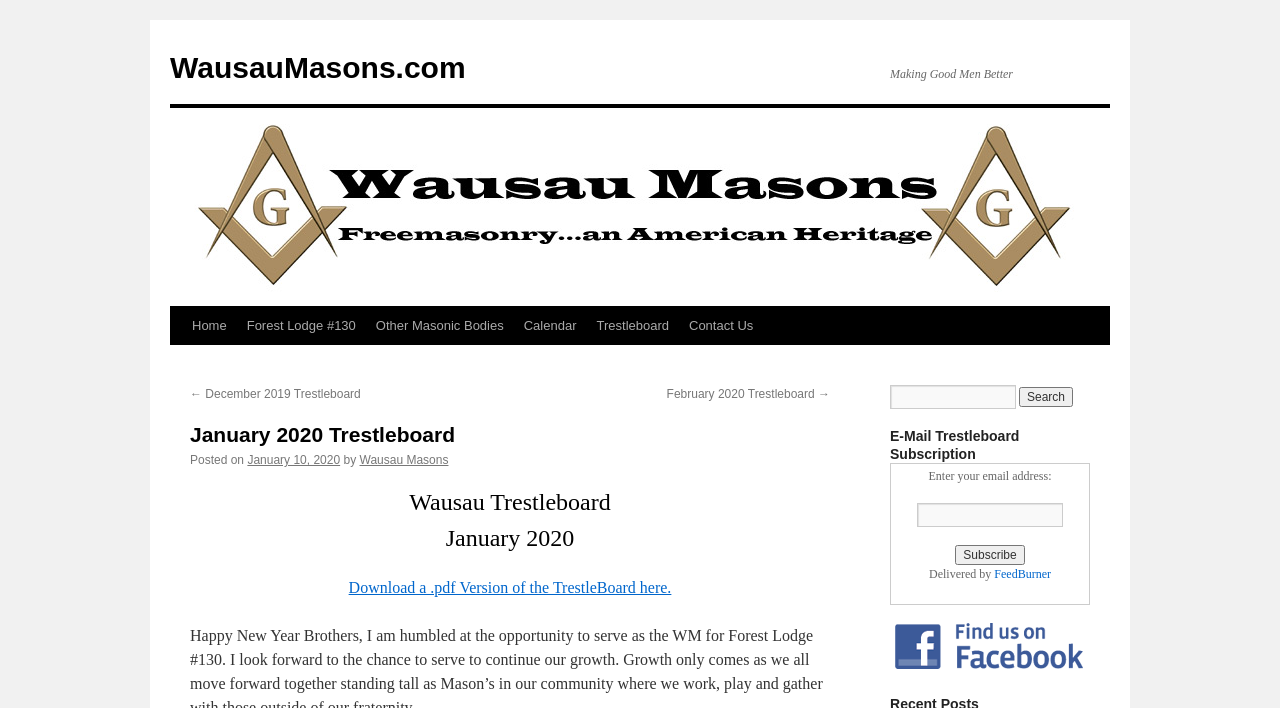Respond to the question with just a single word or phrase: 
What is the purpose of the 'Subscribe' button?

E-Mail Trestleboard Subscription